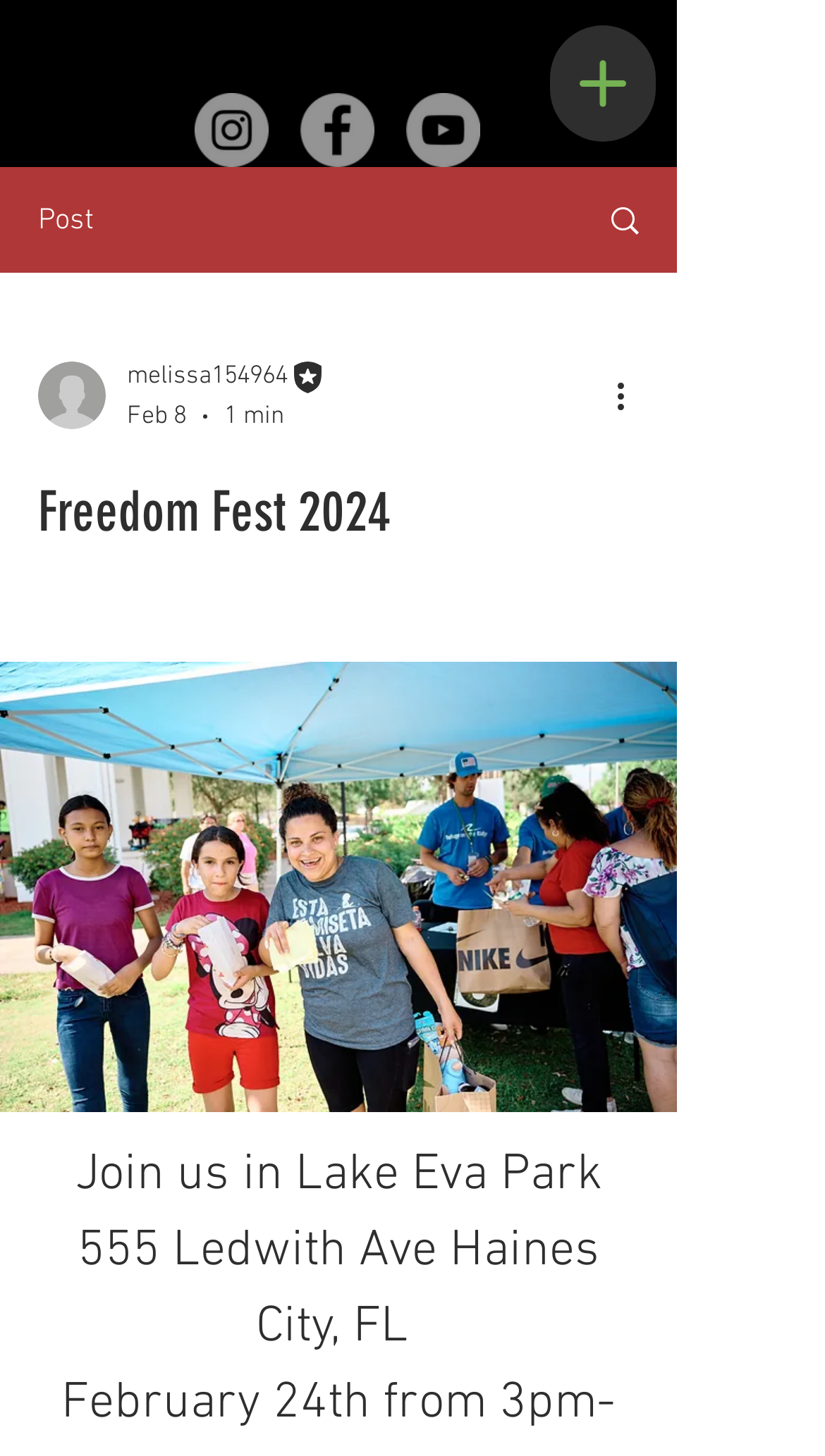What is the duration of the event?
Provide a well-explained and detailed answer to the question.

I calculated the duration of the event by looking at the time range '3pm-5pm' mentioned on the webpage, which suggests that the event will last for 2 hours.